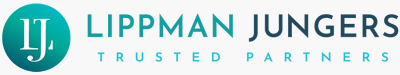What is written in a lighter font below the firm's name?
Can you provide an in-depth and detailed response to the question?

The caption describes the logo, stating that the firm's name 'LIPPman JUNGERS' is presented in a modern, bold typeface, and below it, 'TRUSTED PARTNERS' is elegantly placed in a lighter font. This indicates that 'TRUSTED PARTNERS' is written in a lighter font below the firm's name.